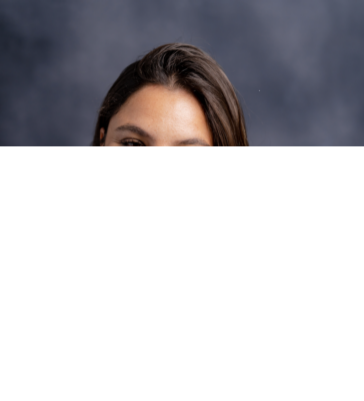Please provide a detailed answer to the question below by examining the image:
What is Yasmin Coutinho's affiliation with Exeter?

The caption describes Yasmin Coutinho as an alumna of Exeter, indicating that she has a strong connection with the institution and has likely been influenced by her time studying there. This affiliation is highlighted as a key aspect of her accomplishments and spirit of determination and innovation.